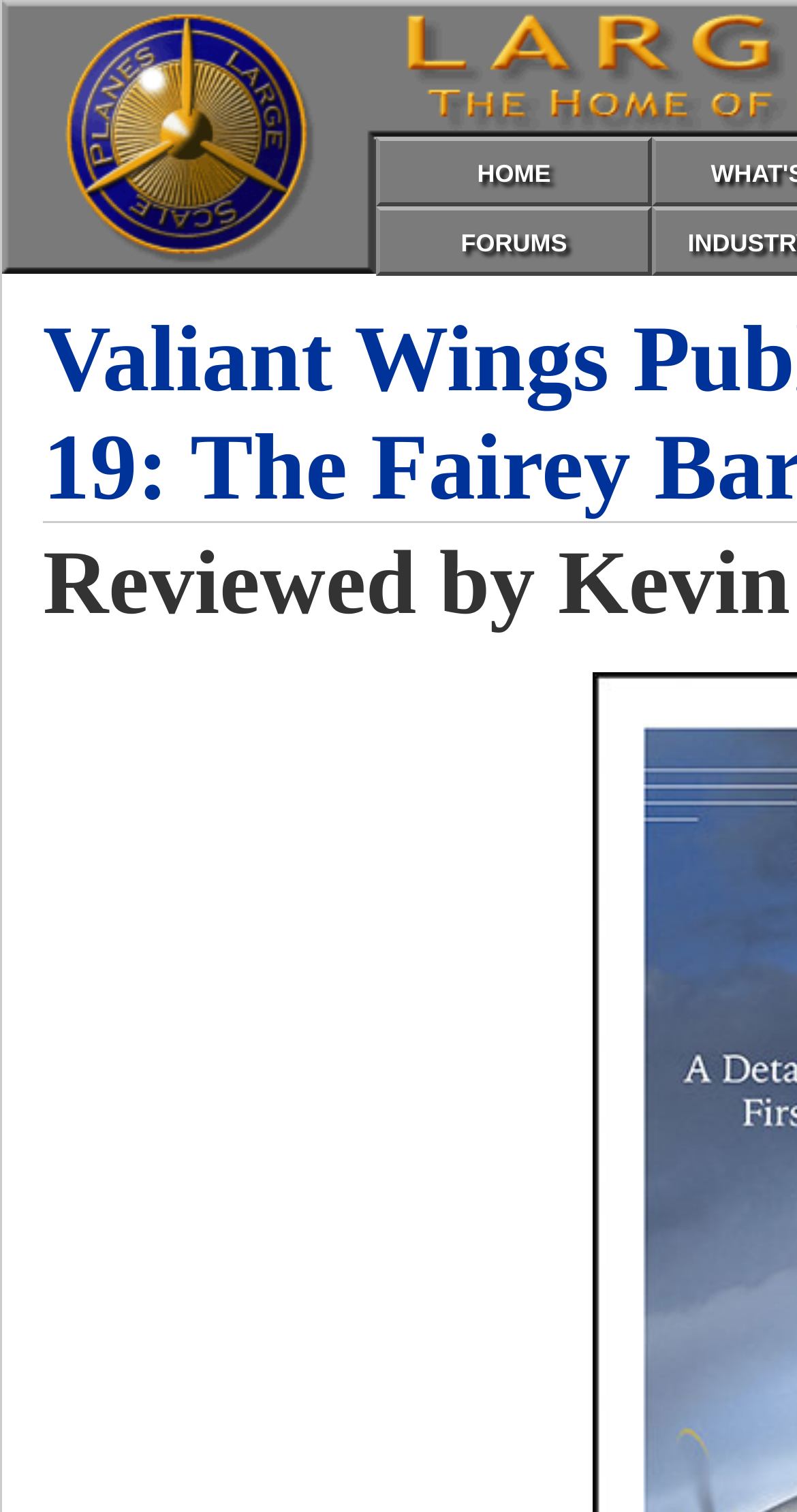Find the bounding box coordinates for the UI element whose description is: "FORUMS". The coordinates should be four float numbers between 0 and 1, in the format [left, top, right, bottom].

[0.472, 0.136, 0.818, 0.182]